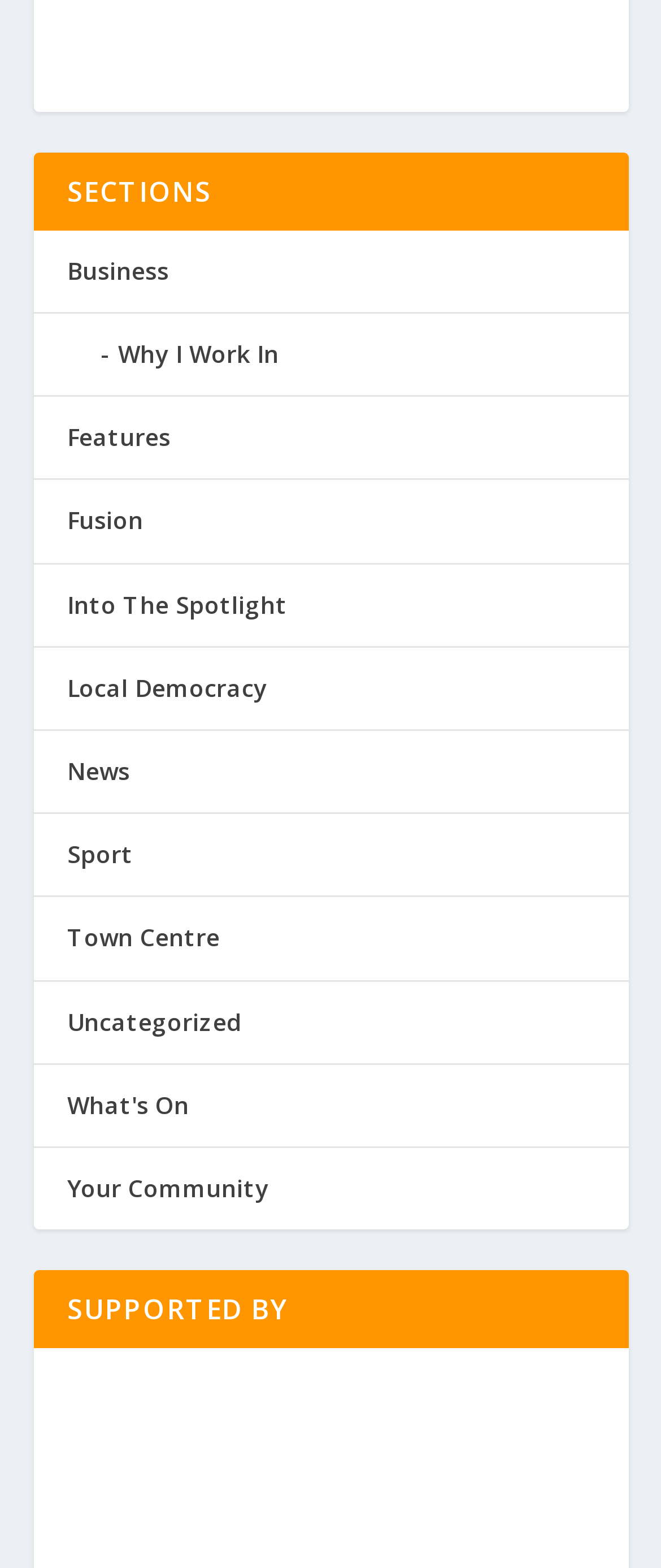Are there any subheadings? Based on the image, give a response in one word or a short phrase.

No